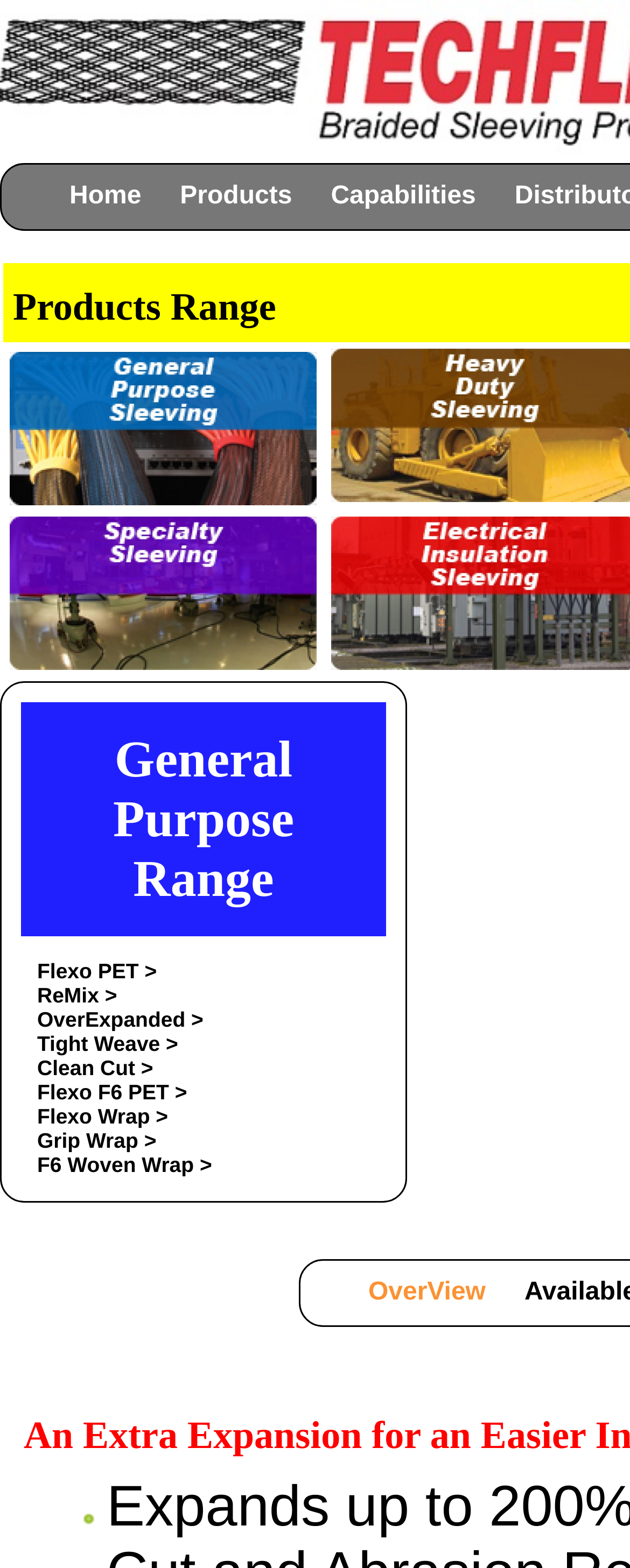Show the bounding box coordinates of the element that should be clicked to complete the task: "Click on Home".

[0.079, 0.105, 0.255, 0.146]